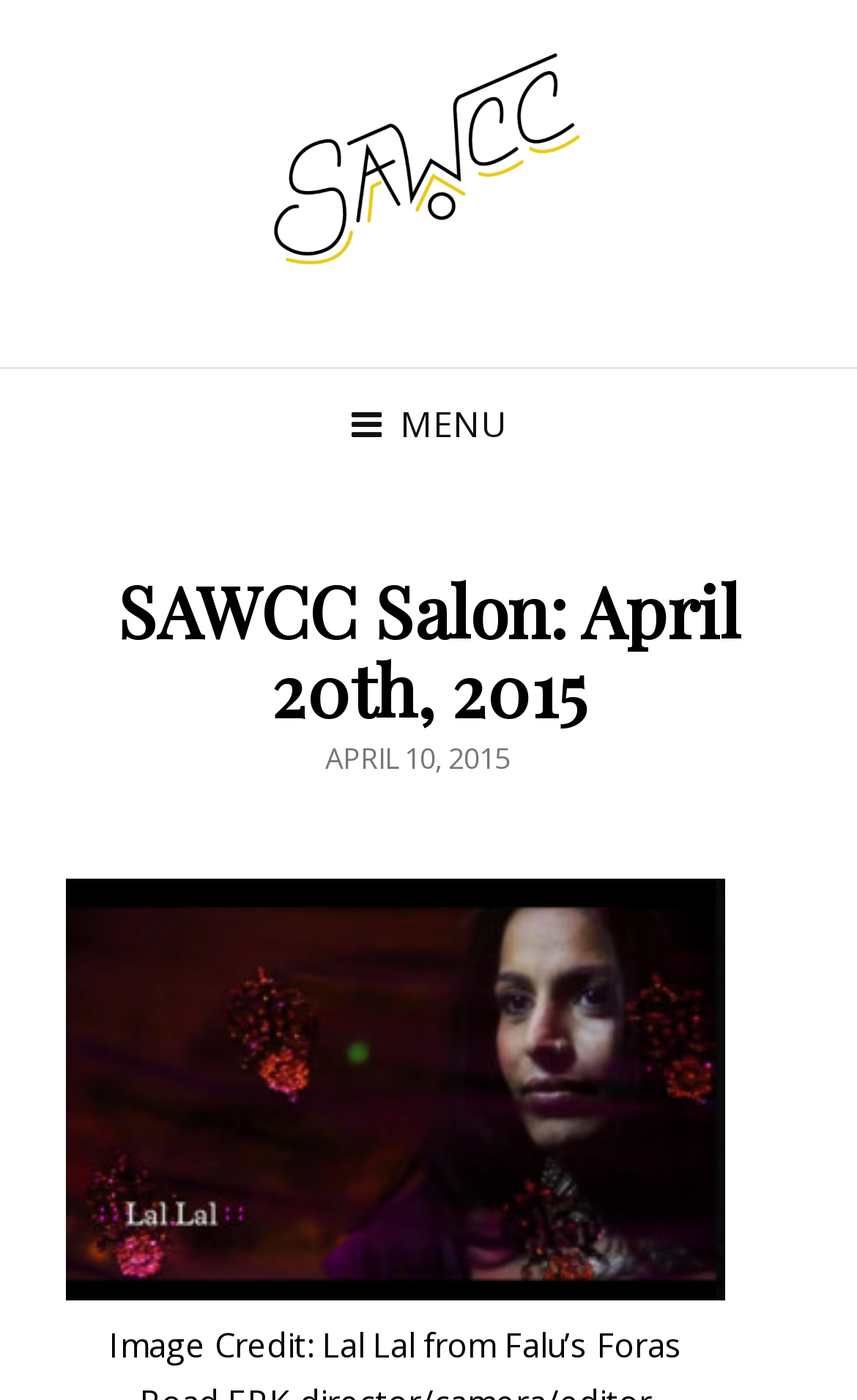What is the position of the 'MENU' button?
Please answer the question with a single word or phrase, referencing the image.

Top-right